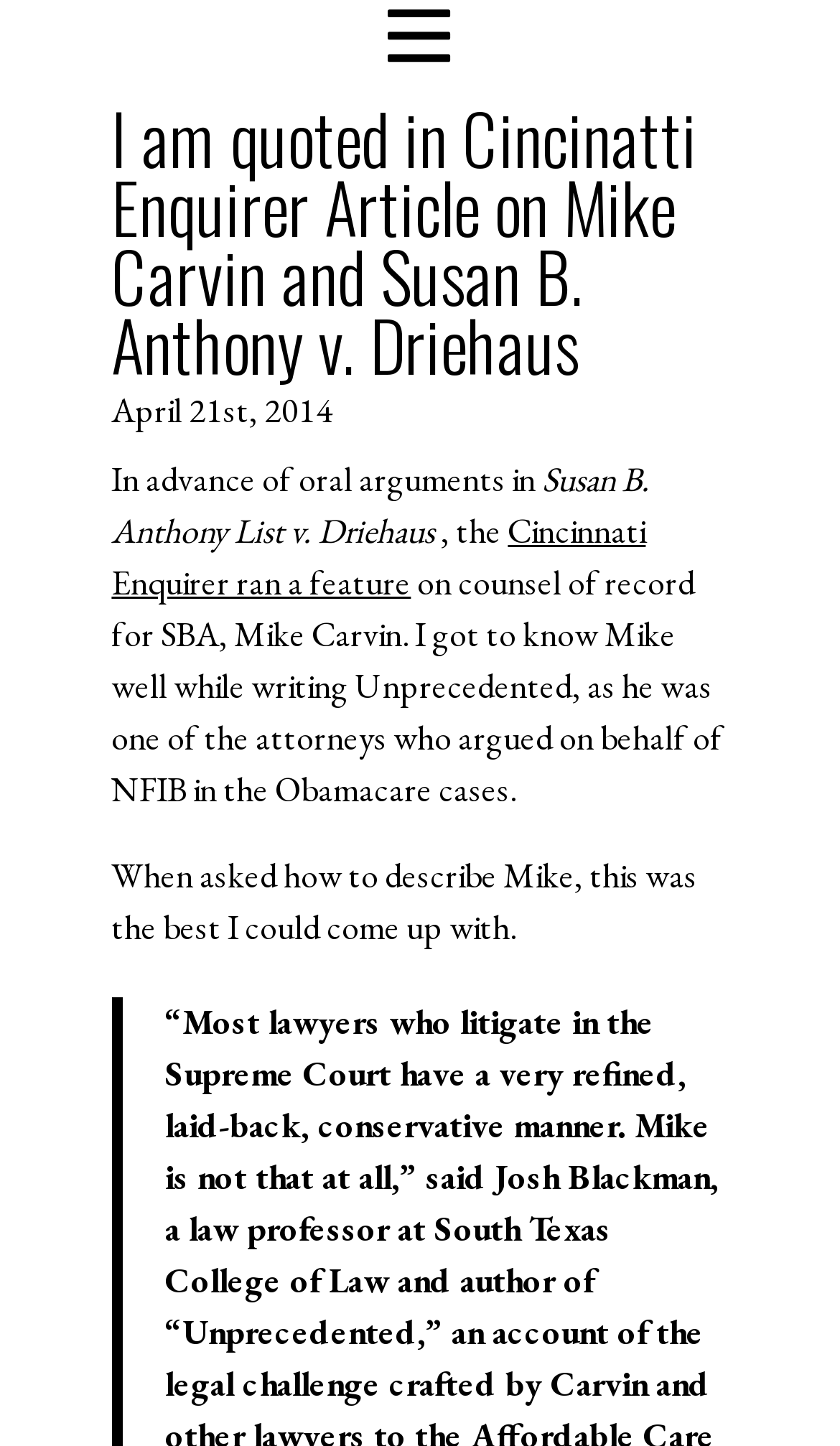Utilize the details in the image to thoroughly answer the following question: What is the name of the book mentioned in the article?

I found the name of the book by reading the static text elements and found the mention of 'Unprecedented' as the book written by the author.